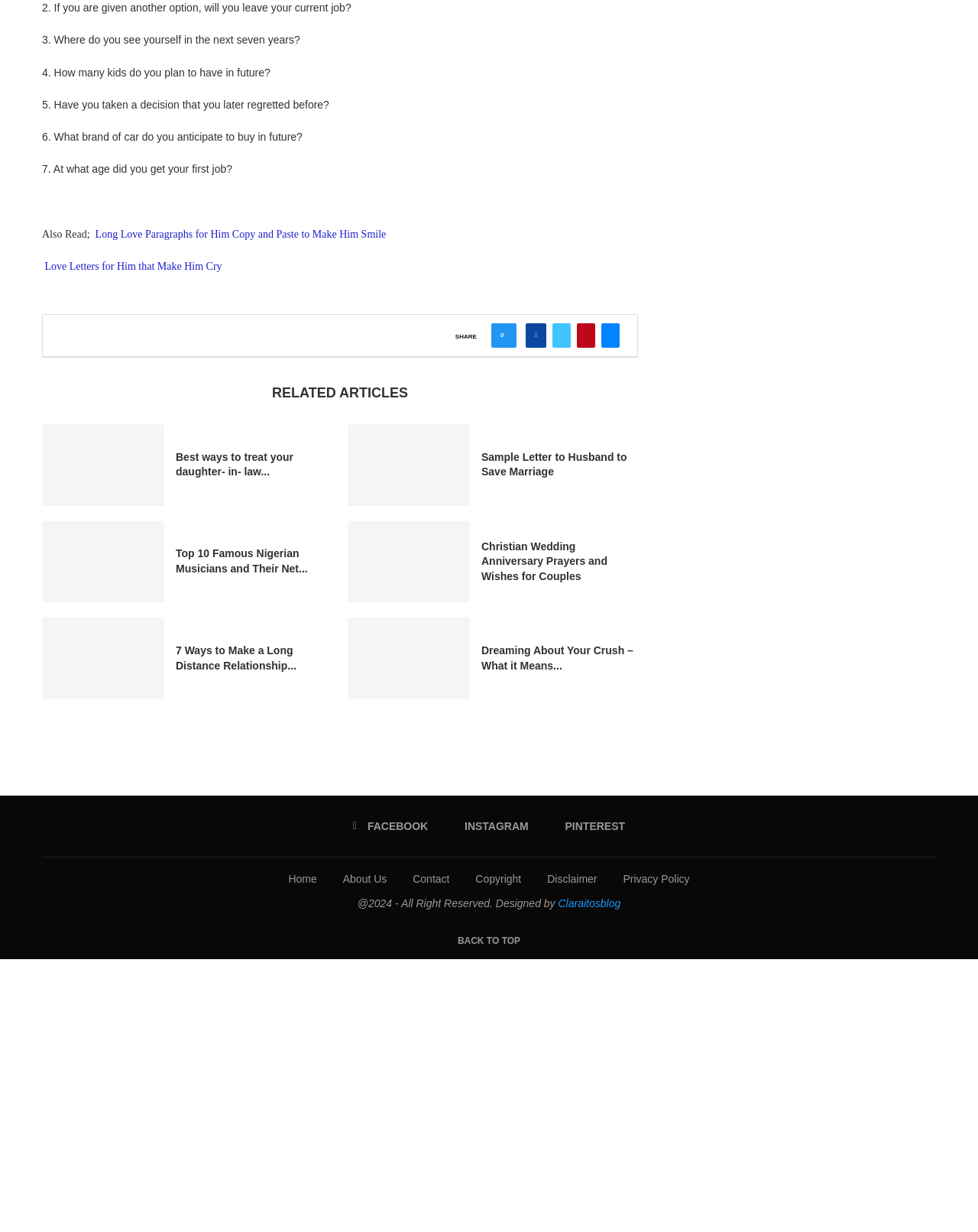Carefully observe the image and respond to the question with a detailed answer:
What is the name of the website?

The website's name is mentioned at the bottom of the webpage, in the copyright section, as '@2024 - All Right Reserved. Designed by Claraitosblog'.